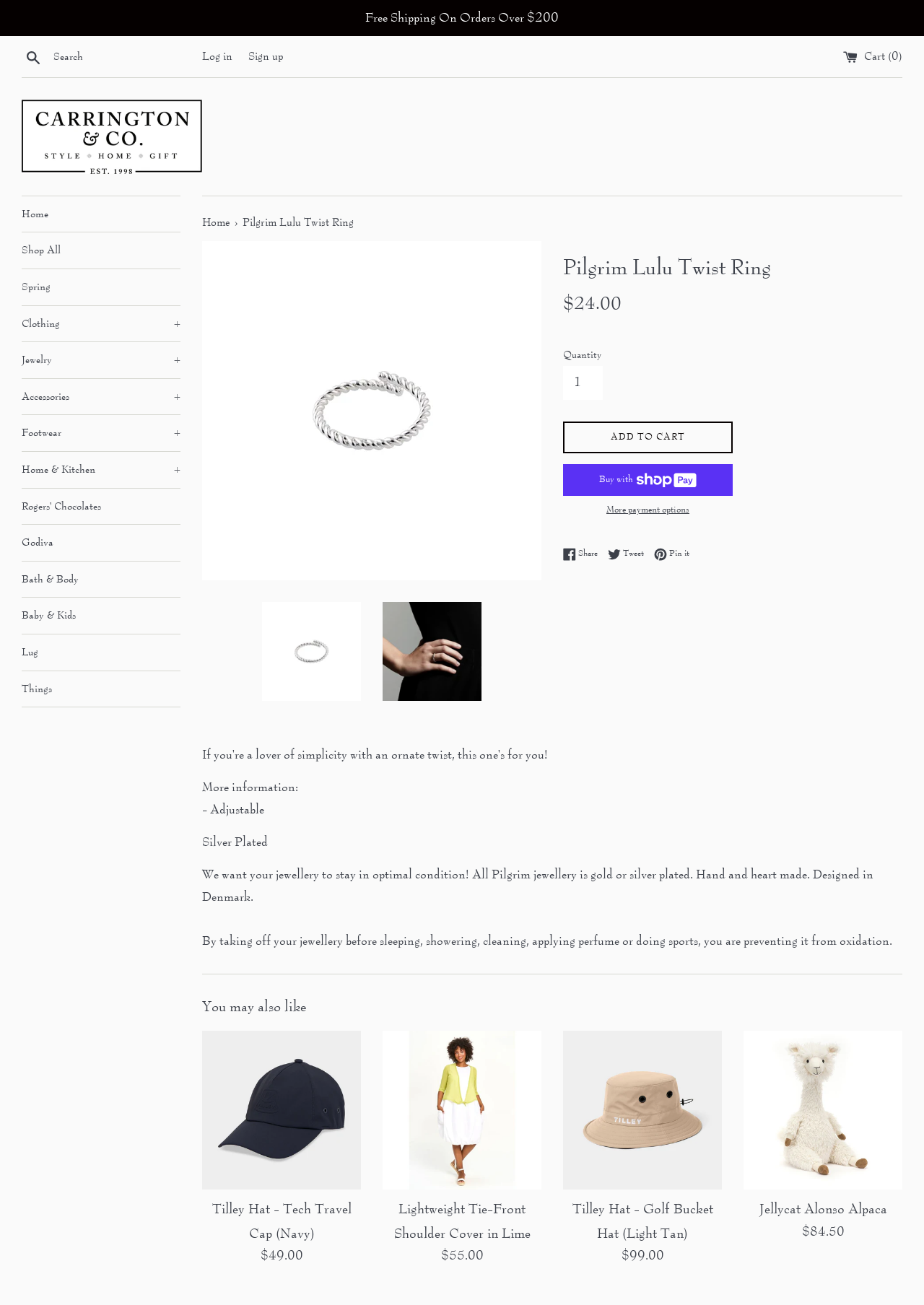Specify the bounding box coordinates of the area to click in order to follow the given instruction: "Share on Facebook."

[0.609, 0.418, 0.655, 0.43]